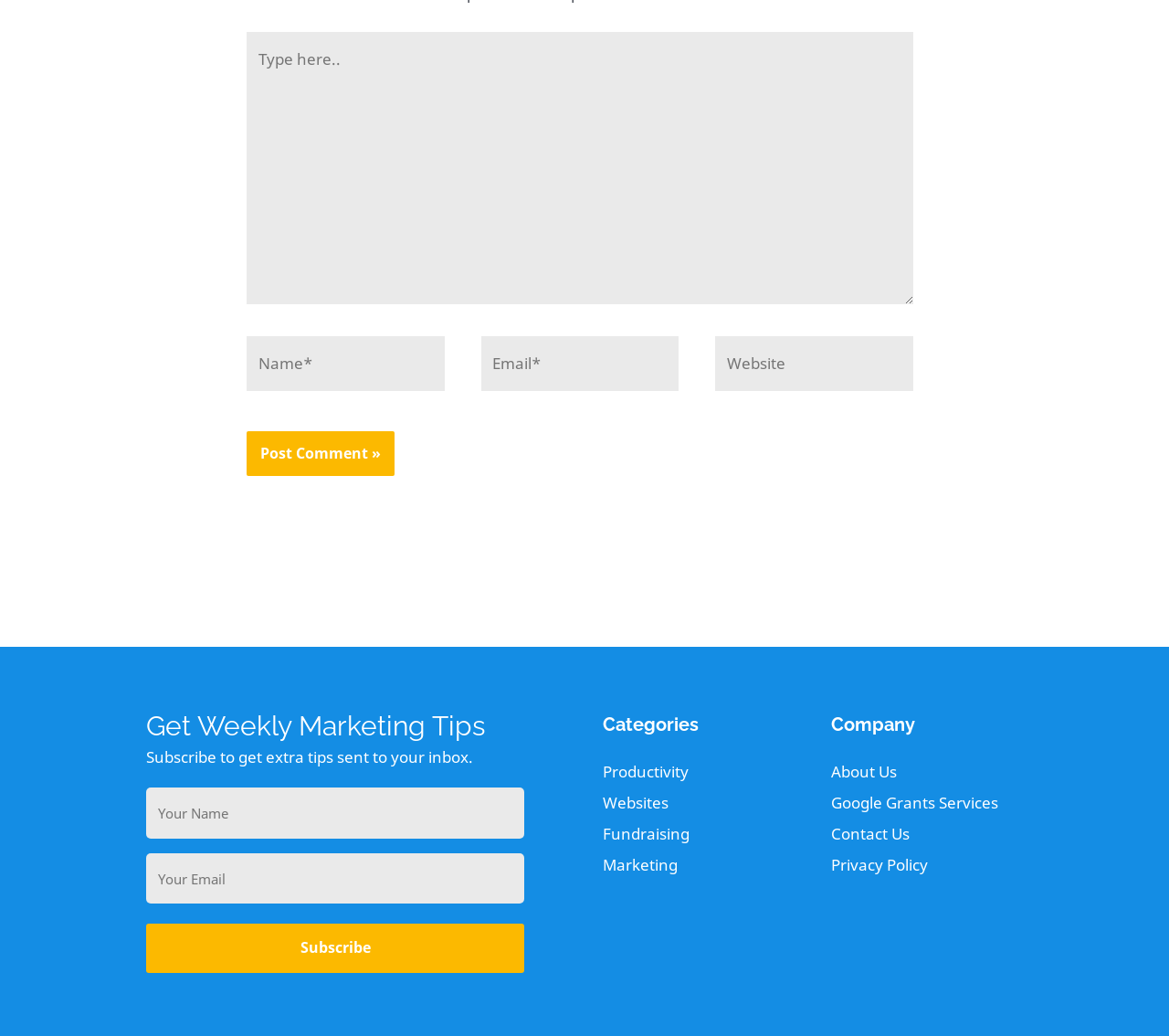What is the button below the 'Email' textbox for? Look at the image and give a one-word or short phrase answer.

Subscribe